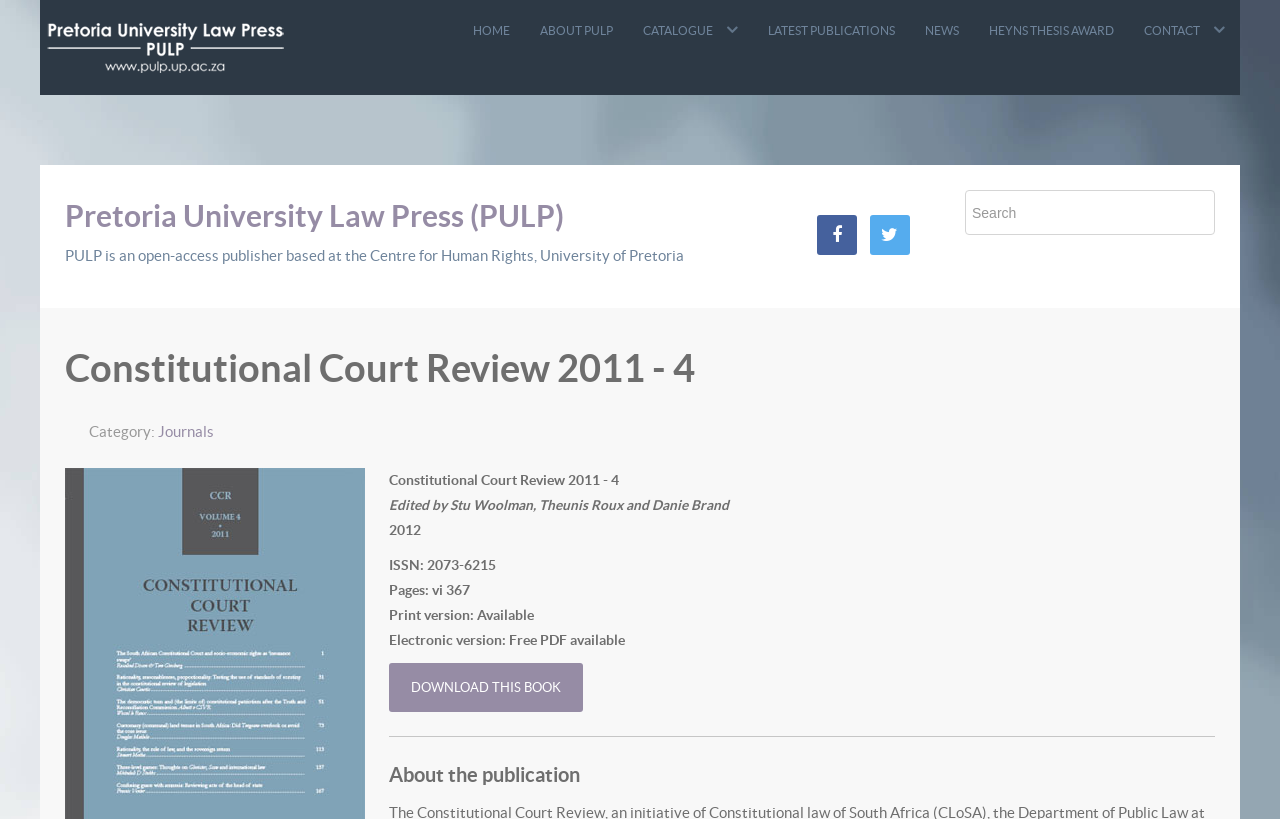Bounding box coordinates are specified in the format (top-left x, top-left y, bottom-right x, bottom-right y). All values are floating point numbers bounded between 0 and 1. Please provide the bounding box coordinate of the region this sentence describes: name="searchword" placeholder="Search"

[0.754, 0.232, 0.949, 0.287]